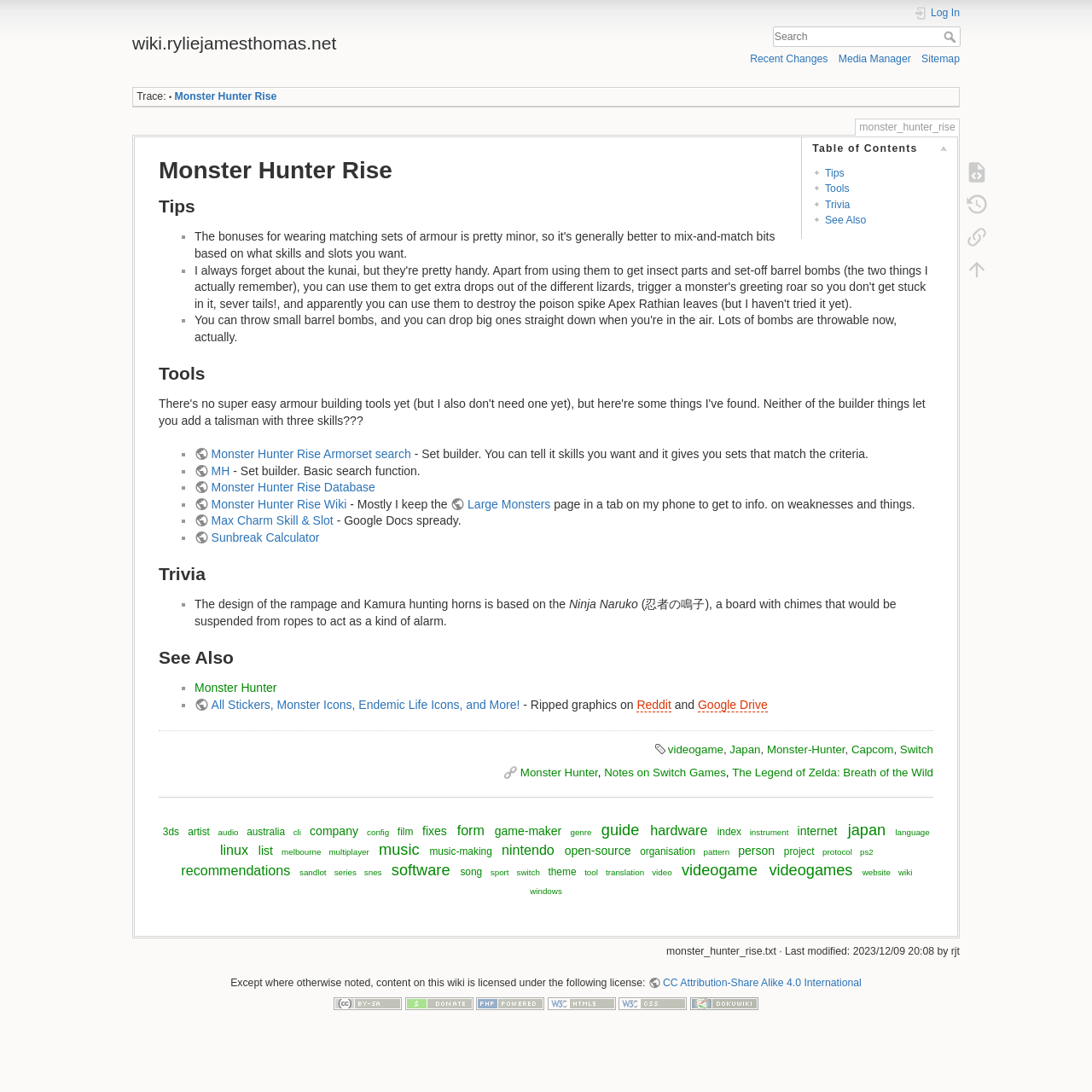Offer an extensive depiction of the webpage and its key elements.

The webpage is about Monster Hunter Rise, a videogame. At the top, there is a heading "wiki.ryliejamesthomas.net" and a link to log in. Next to the log in link, there is a small image. Below the heading, there is a search bar with a textbox and a search button.

On the left side of the page, there are several links, including "Recent Changes", "Media Manager", and "Sitemap". Below these links, there is a static text "Trace:" followed by a bullet point and a link to "Monster Hunter Rise".

The main content of the page is divided into sections, each with a heading. The first section is "Monster Hunter Rise", which has a brief description of the game. The next section is "Table of Contents", which has a list of links to different parts of the page, including "Tips", "Tools", "Trivia", and "See Also".

The "Tips" section has several links to useful resources, including a set builder and a database. The "Tools" section has links to various tools, such as a charm skill and slot calculator and a Sunbreak calculator. The "Trivia" section has an interesting fact about the design of the rampage and Kamura hunting horns. The "See Also" section has links to related topics, including Monster Hunter and other games.

At the bottom of the page, there are several links to other games and topics, including The Legend of Zelda: Breath of the Wild and Switch games. There are also links to various categories, such as 3ds, artist, audio, and australia.